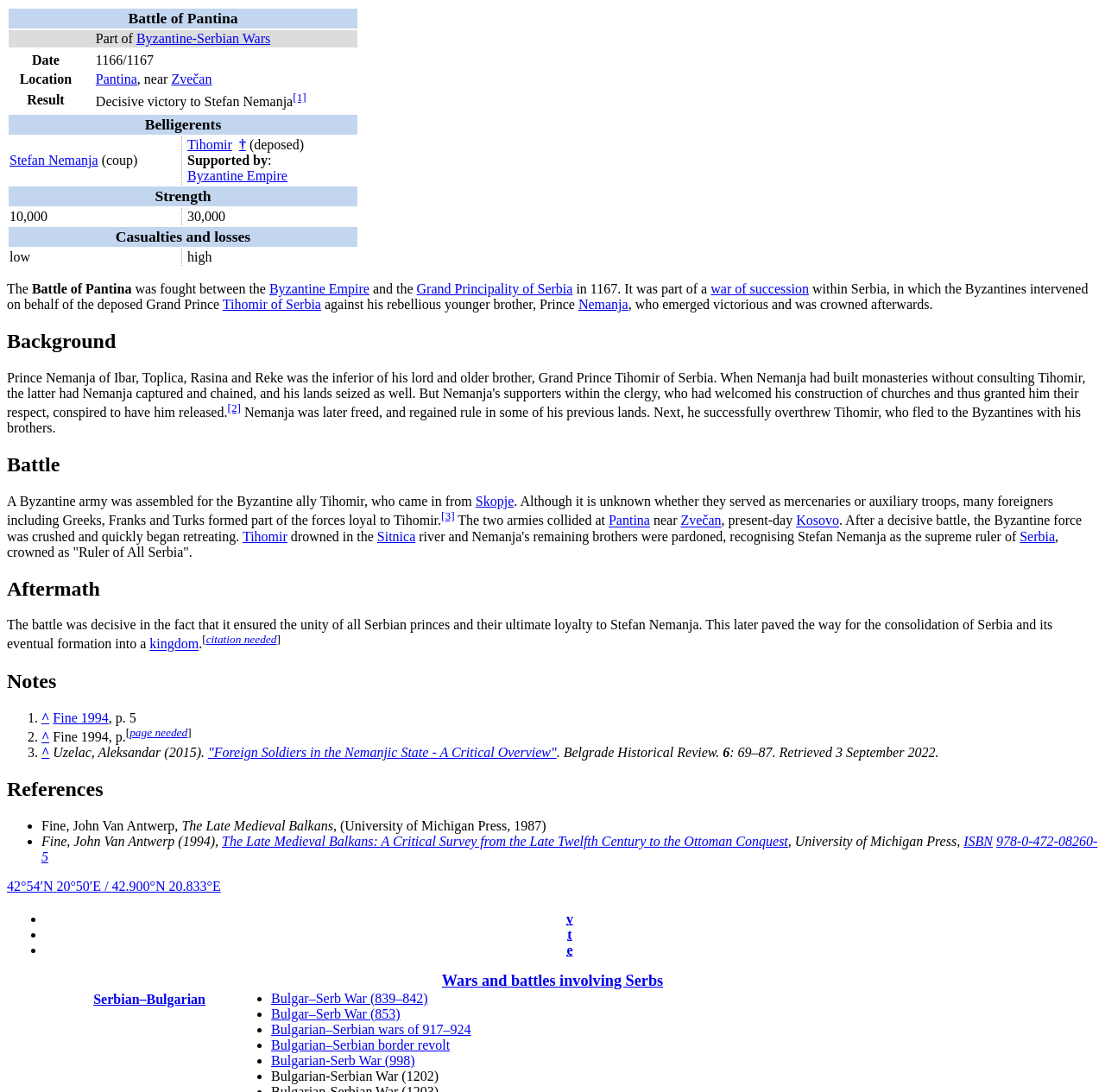Please predict the bounding box coordinates (top-left x, top-left y, bottom-right x, bottom-right y) for the UI element in the screenshot that fits the description: Wars and battles involving Serbs

[0.4, 0.89, 0.6, 0.906]